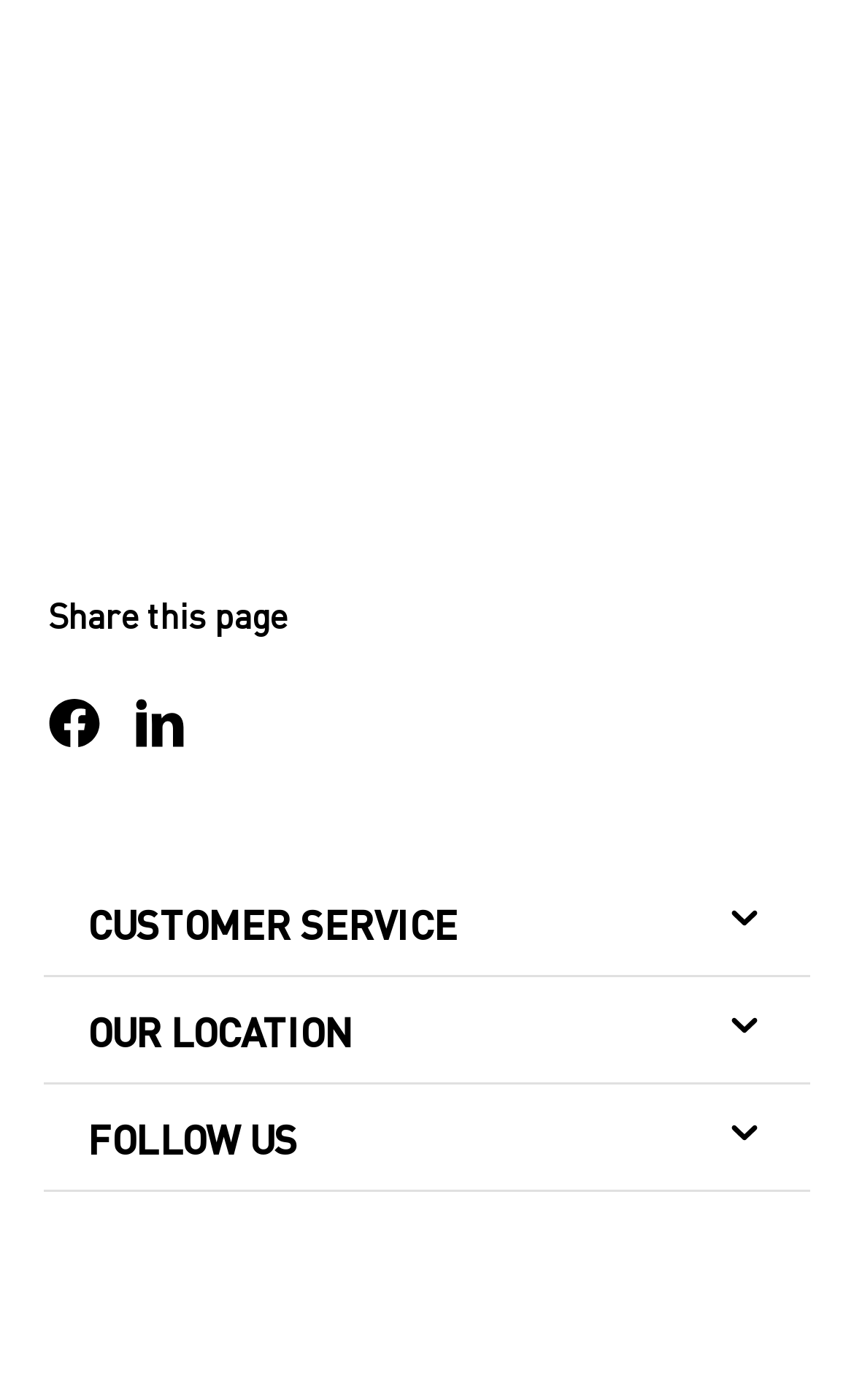From the element description: "Facebook", extract the bounding box coordinates of the UI element. The coordinates should be expressed as four float numbers between 0 and 1, in the order [left, top, right, bottom].

[0.103, 0.85, 0.897, 0.889]